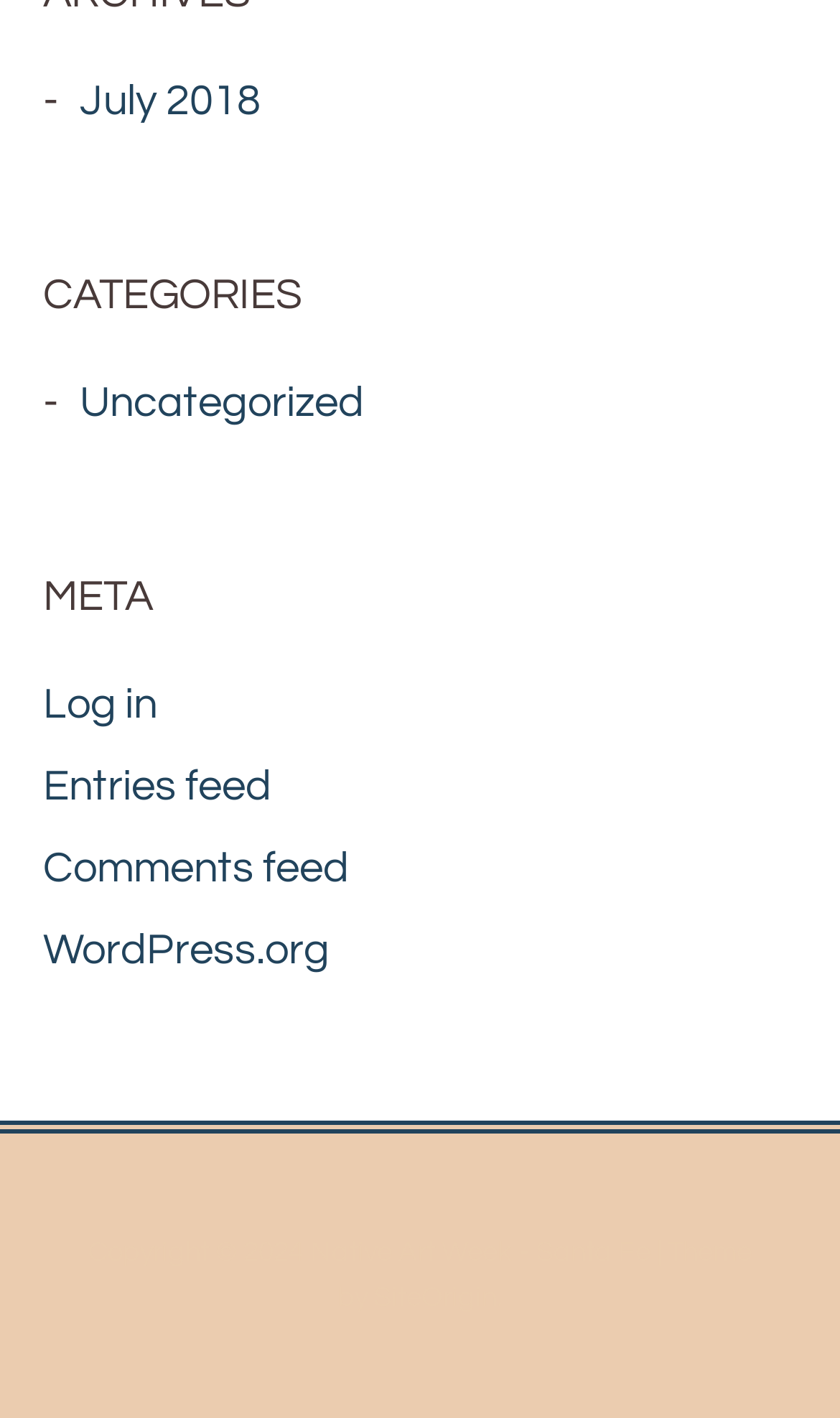Determine the bounding box coordinates for the UI element with the following description: "Log in". The coordinates should be four float numbers between 0 and 1, represented as [left, top, right, bottom].

[0.051, 0.482, 0.187, 0.512]